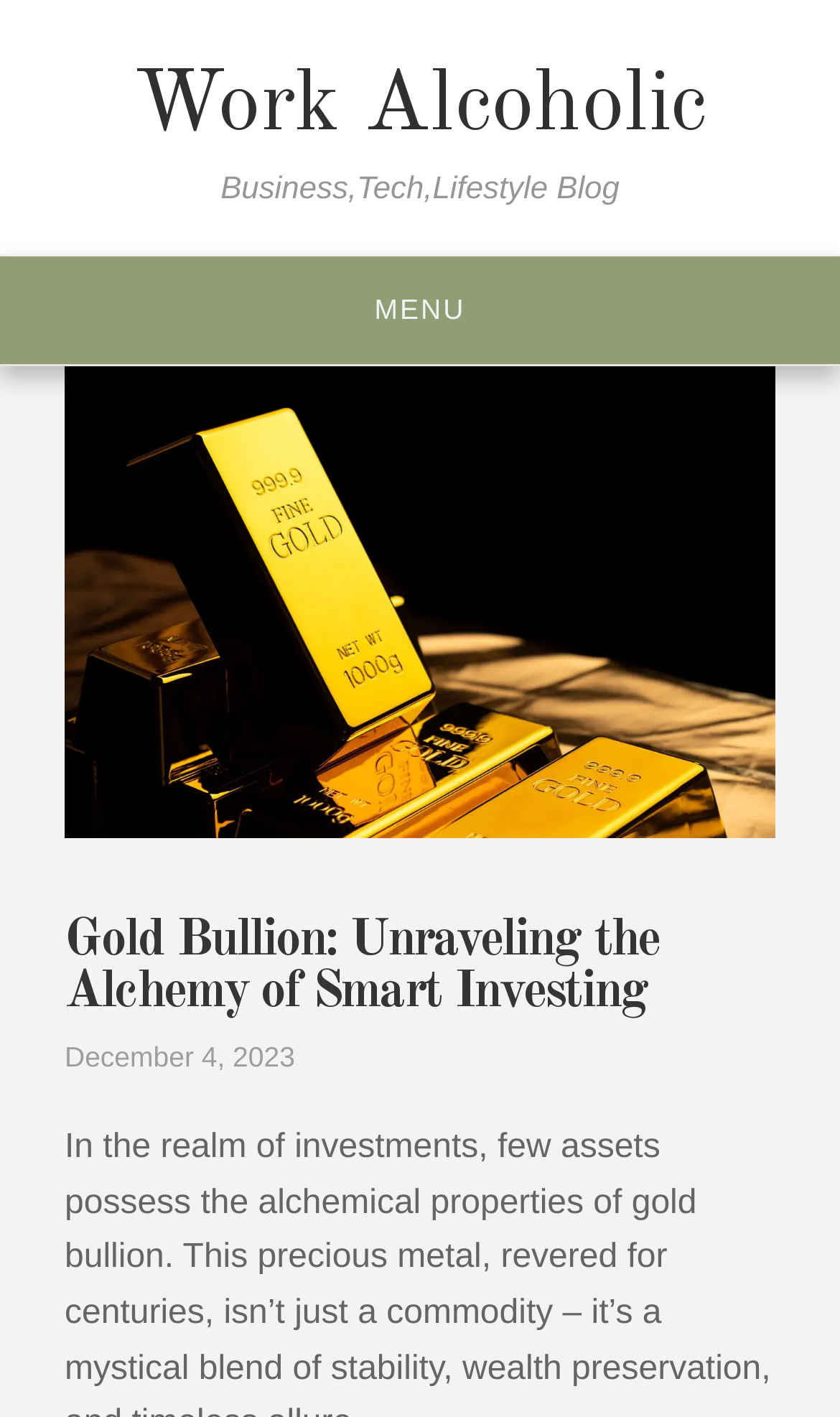Reply to the question with a single word or phrase:
How many levels of hierarchy are in the accessibility tree?

4